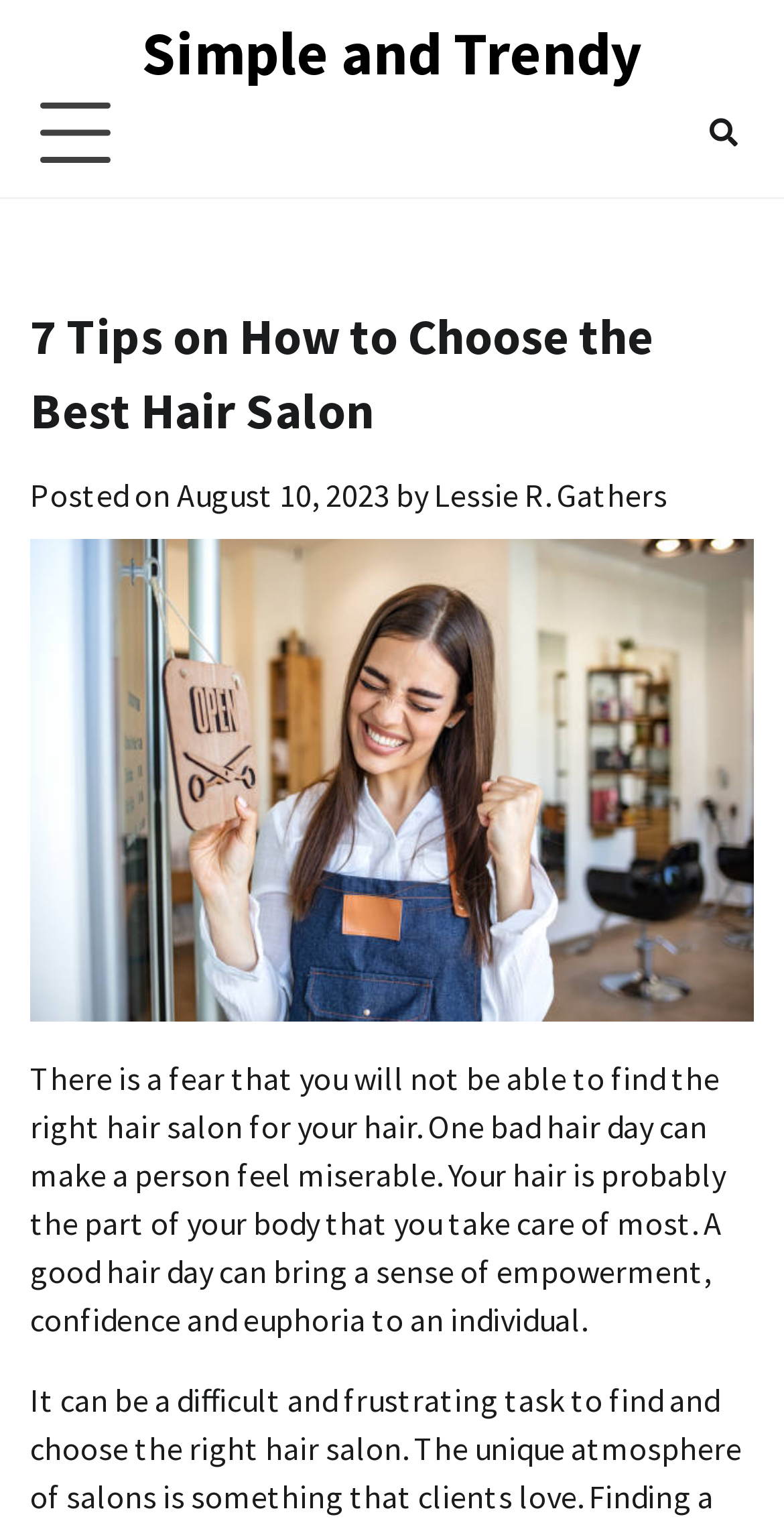Please provide a comprehensive response to the question below by analyzing the image: 
What is the main topic of the article?

I inferred the main topic of the article by looking at the heading '7 Tips on How to Choose the Best Hair Salon' and the introductory paragraph, which discusses the importance of finding the right hair salon.